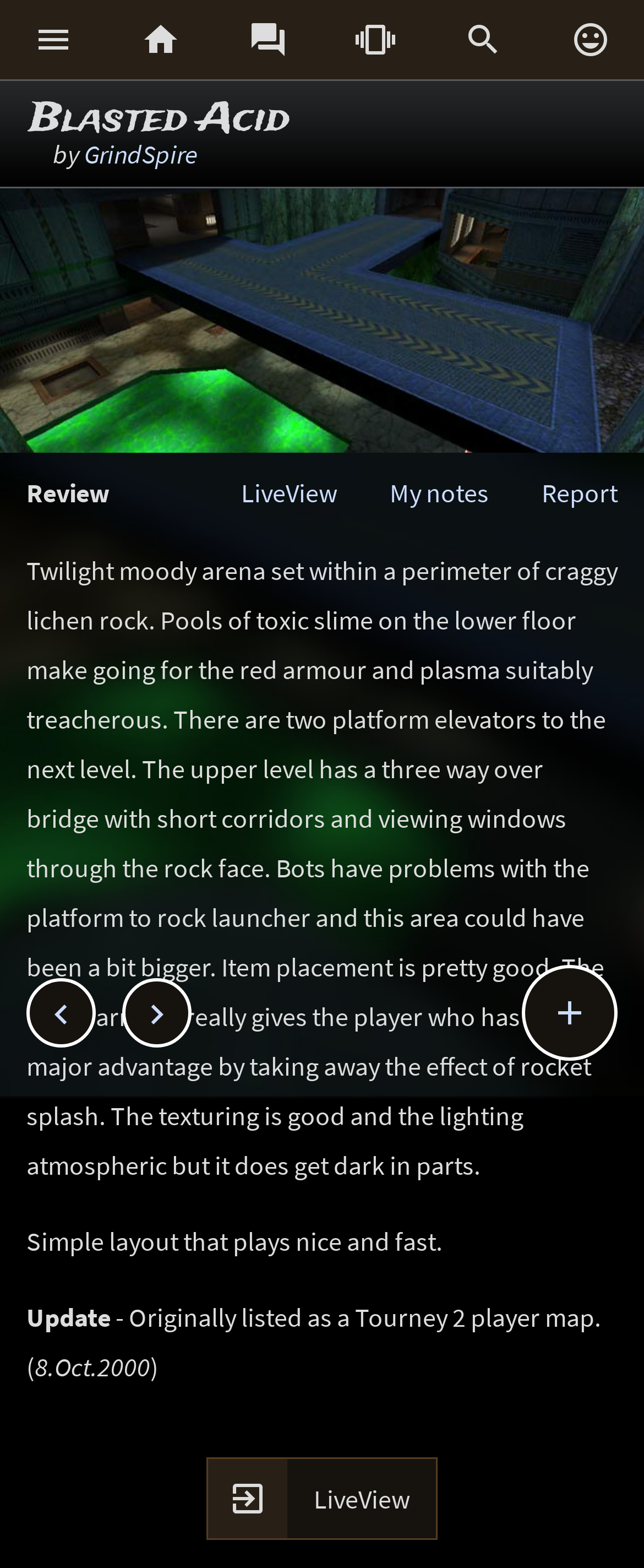Determine the bounding box coordinates of the region I should click to achieve the following instruction: "View this map in browser". Ensure the bounding box coordinates are four float numbers between 0 and 1, i.e., [left, top, right, bottom].

[0.321, 0.929, 0.679, 0.982]